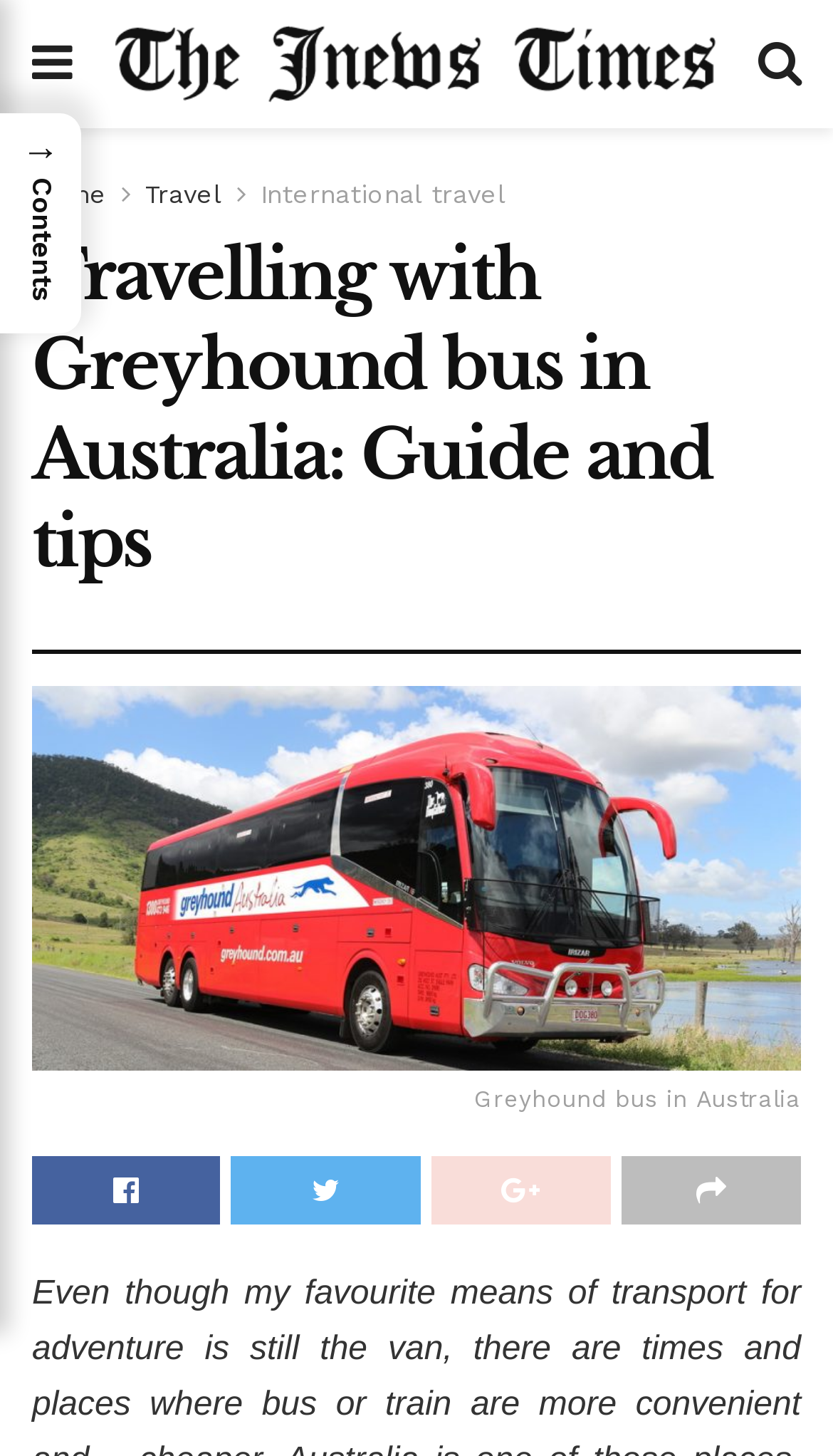Can you find the bounding box coordinates for the UI element given this description: "Greyhound bus in Australia"? Provide the coordinates as four float numbers between 0 and 1: [left, top, right, bottom].

[0.038, 0.47, 0.962, 0.772]